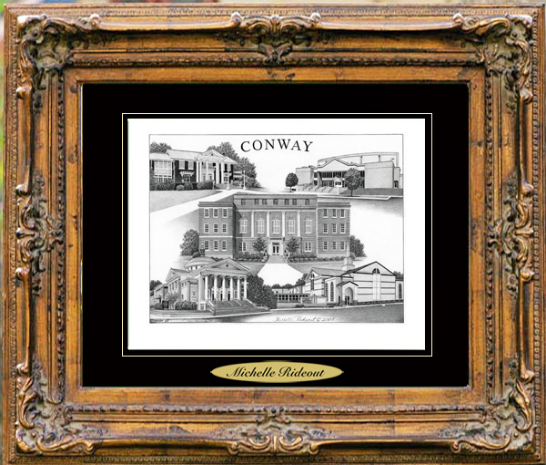Illustrate the scene in the image with a detailed description.

This elegant pencil drawing titled "Pencil Drawing of Conway, AR" showcases a montage of significant architectural landmarks in Conway, Arkansas. Central to the piece is a detailed depiction of a large, historic building flanked by smaller structures, all rendered in fine lines and shading that highlight the intricate designs. Above the main building, the title "CONWAY" is prominently displayed, indicating the artwork's focus. The drawing is beautifully framed in an ornate style, surrounded by a black mat that enhances its visual appeal. At the bottom, the artist's name, Michelle Rideout, is inscribed on a gold plaque, adding a personal touch to this captivating representation of Conway’s rich heritage.